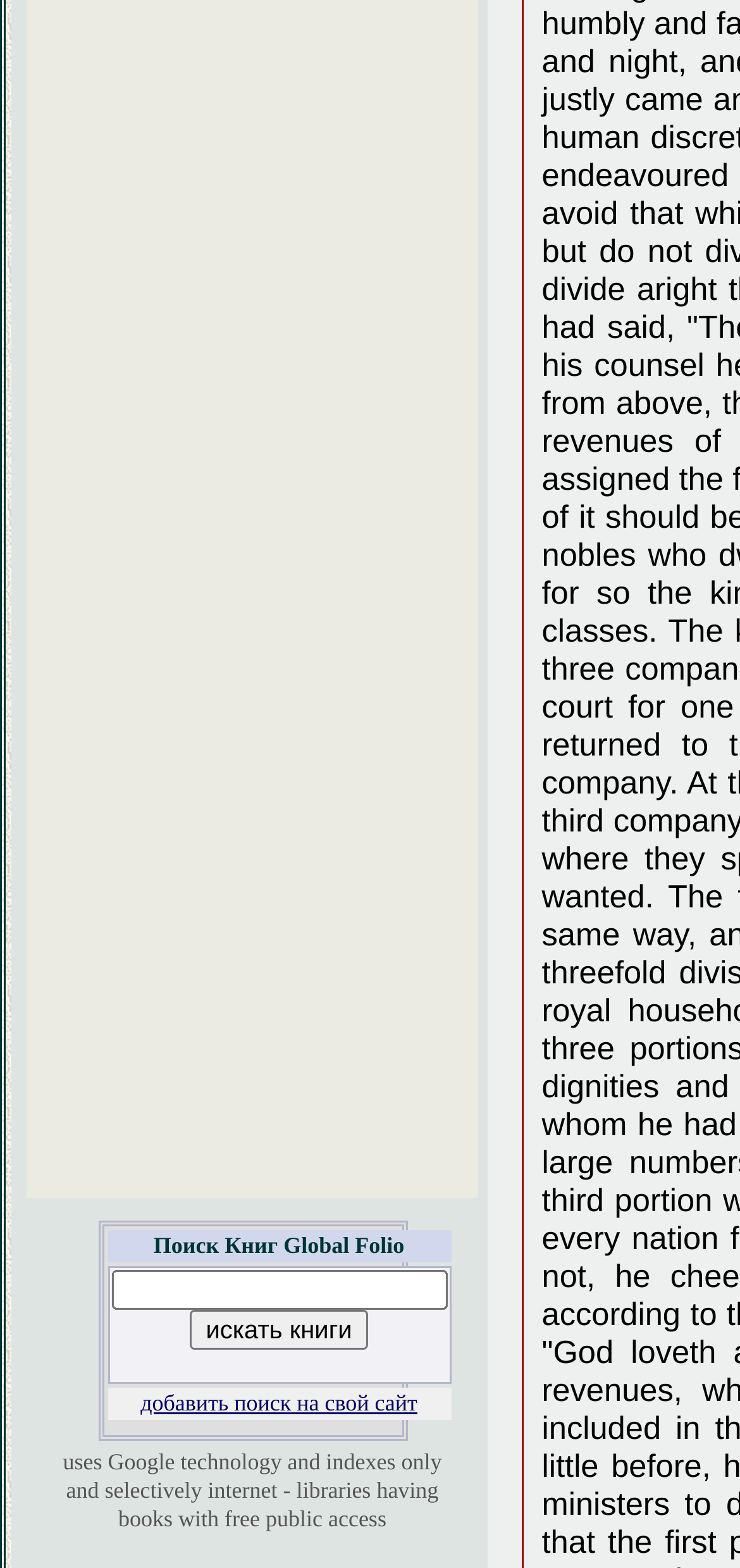Please find the bounding box for the UI component described as follows: "White Lotus Judith Ragir".

None